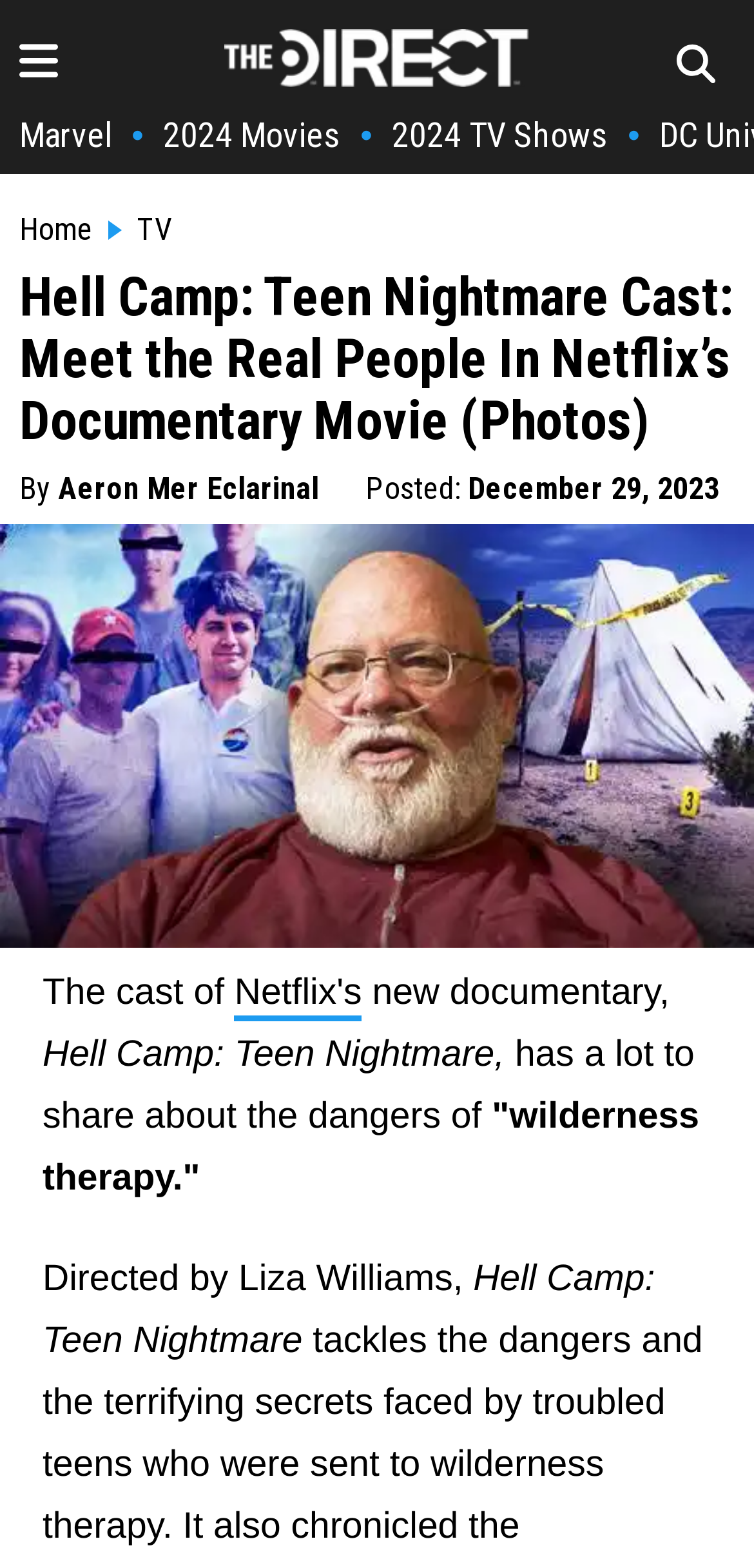Determine the title of the webpage and give its text content.

Hell Camp: Teen Nightmare Cast: Meet the Real People In Netflix’s Documentary Movie (Photos)